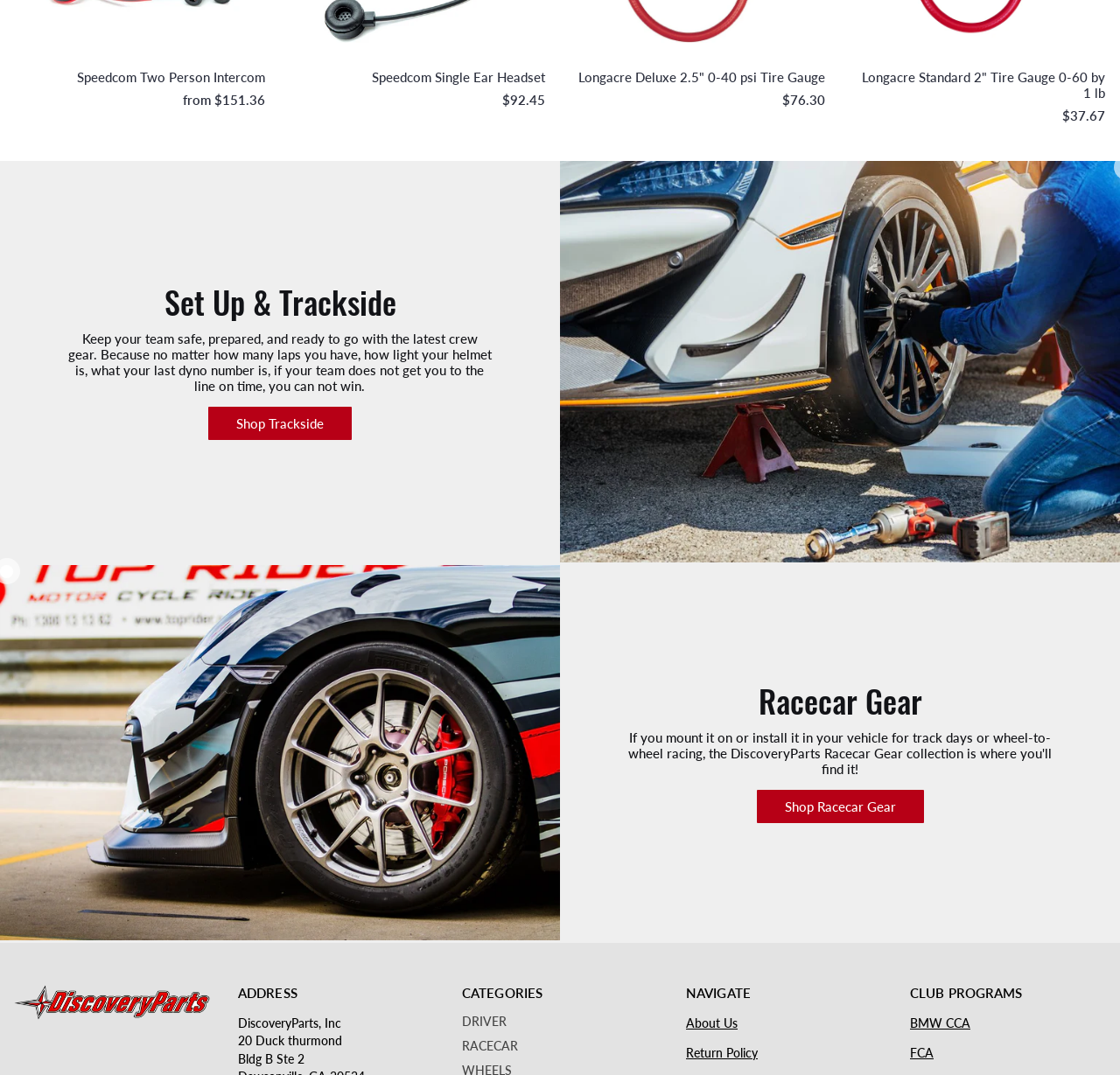Answer this question in one word or a short phrase: How many images are there on the webpage?

4